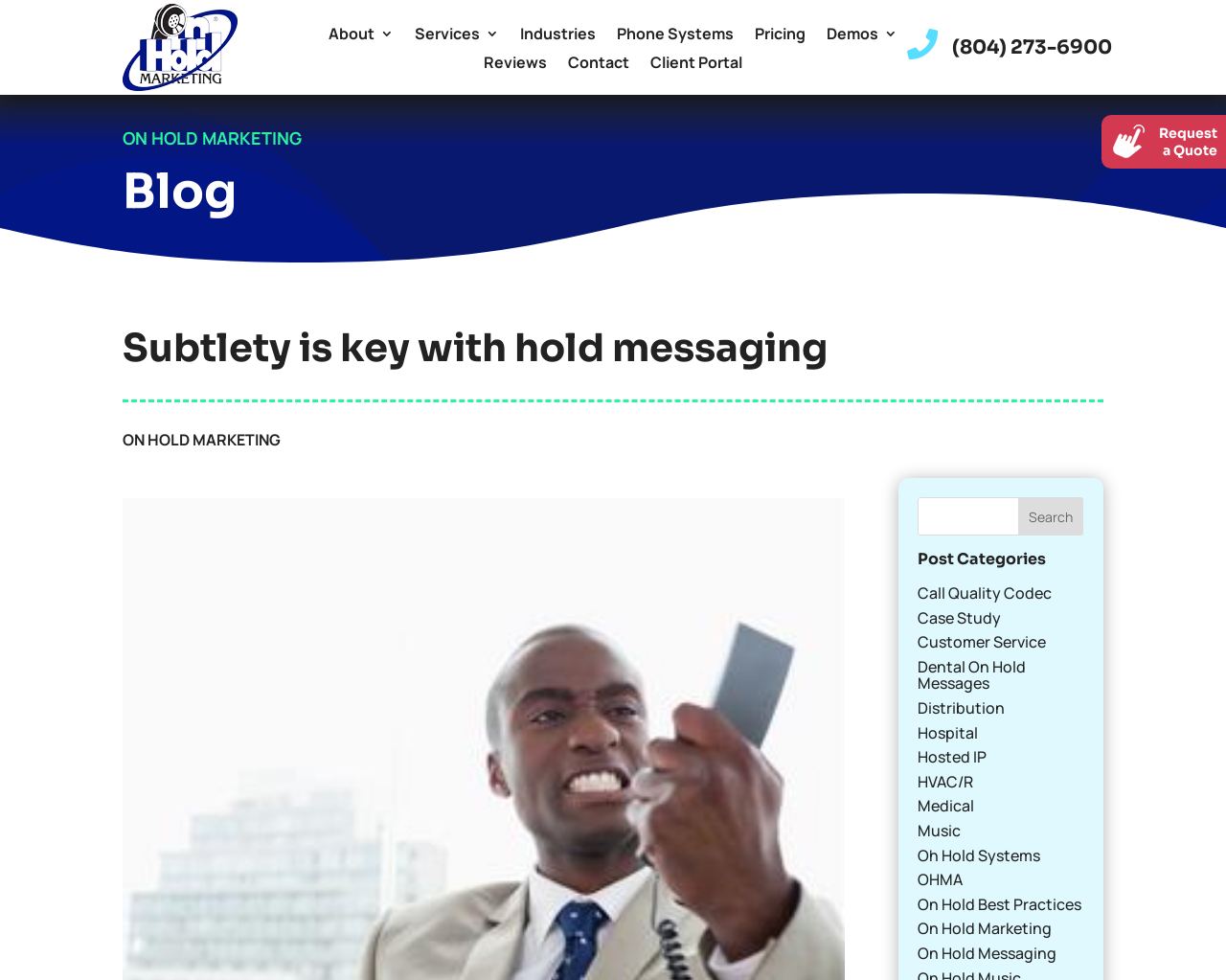Find the bounding box coordinates of the element I should click to carry out the following instruction: "Read the blog".

[0.1, 0.154, 0.9, 0.247]